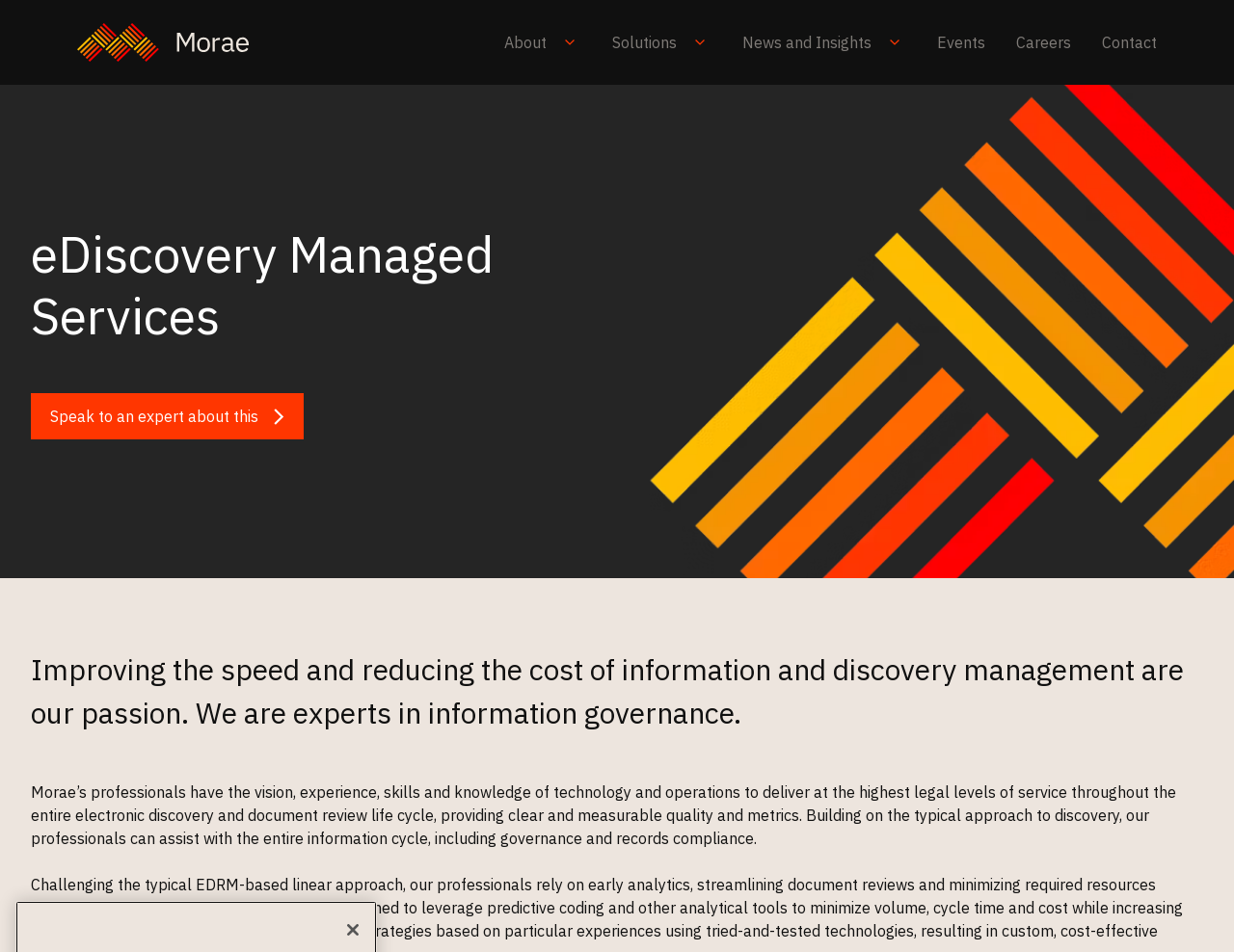What is the last menu item?
Give a single word or phrase answer based on the content of the image.

Contact